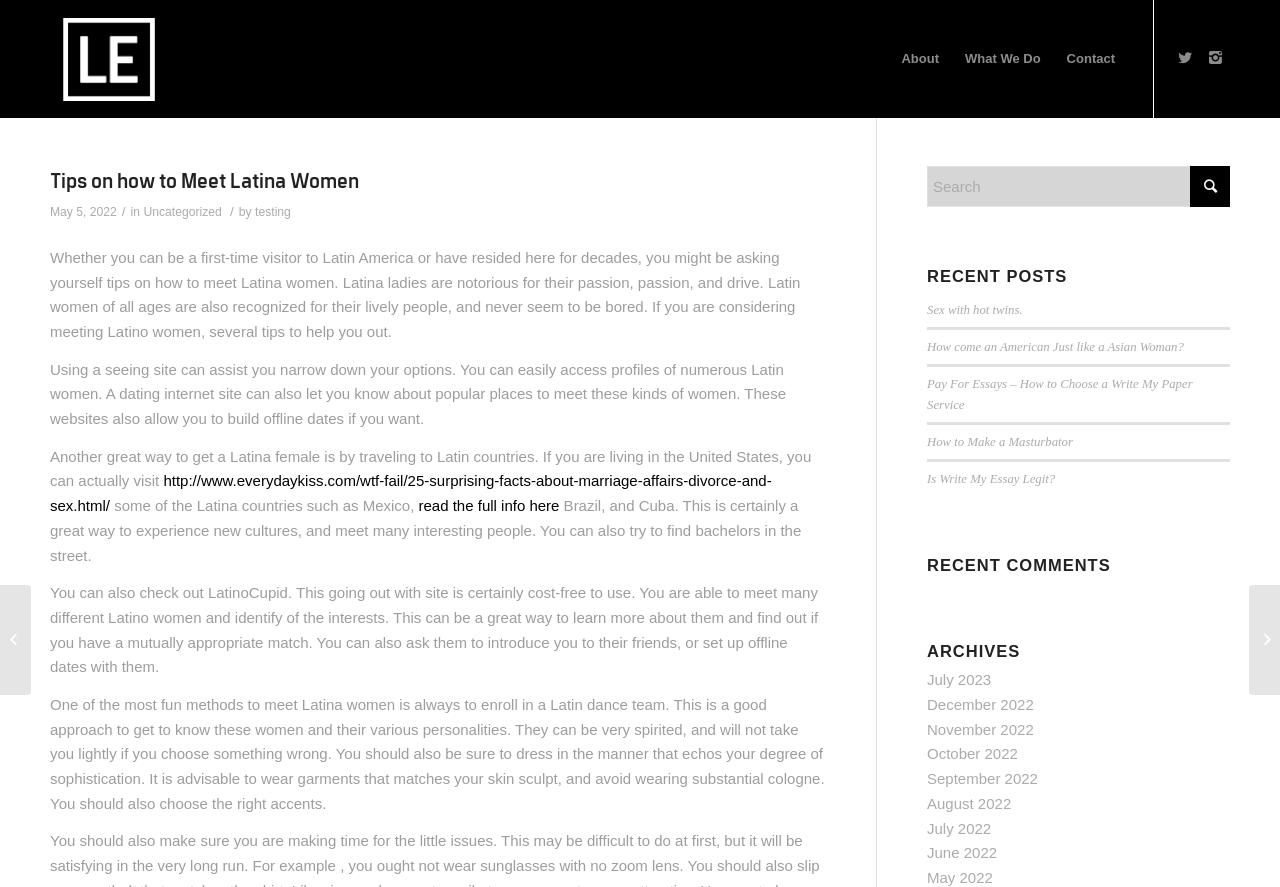Please specify the bounding box coordinates of the clickable region to carry out the following instruction: "Read the full article about meeting Latina women". The coordinates should be four float numbers between 0 and 1, in the format [left, top, right, bottom].

[0.039, 0.188, 0.28, 0.216]